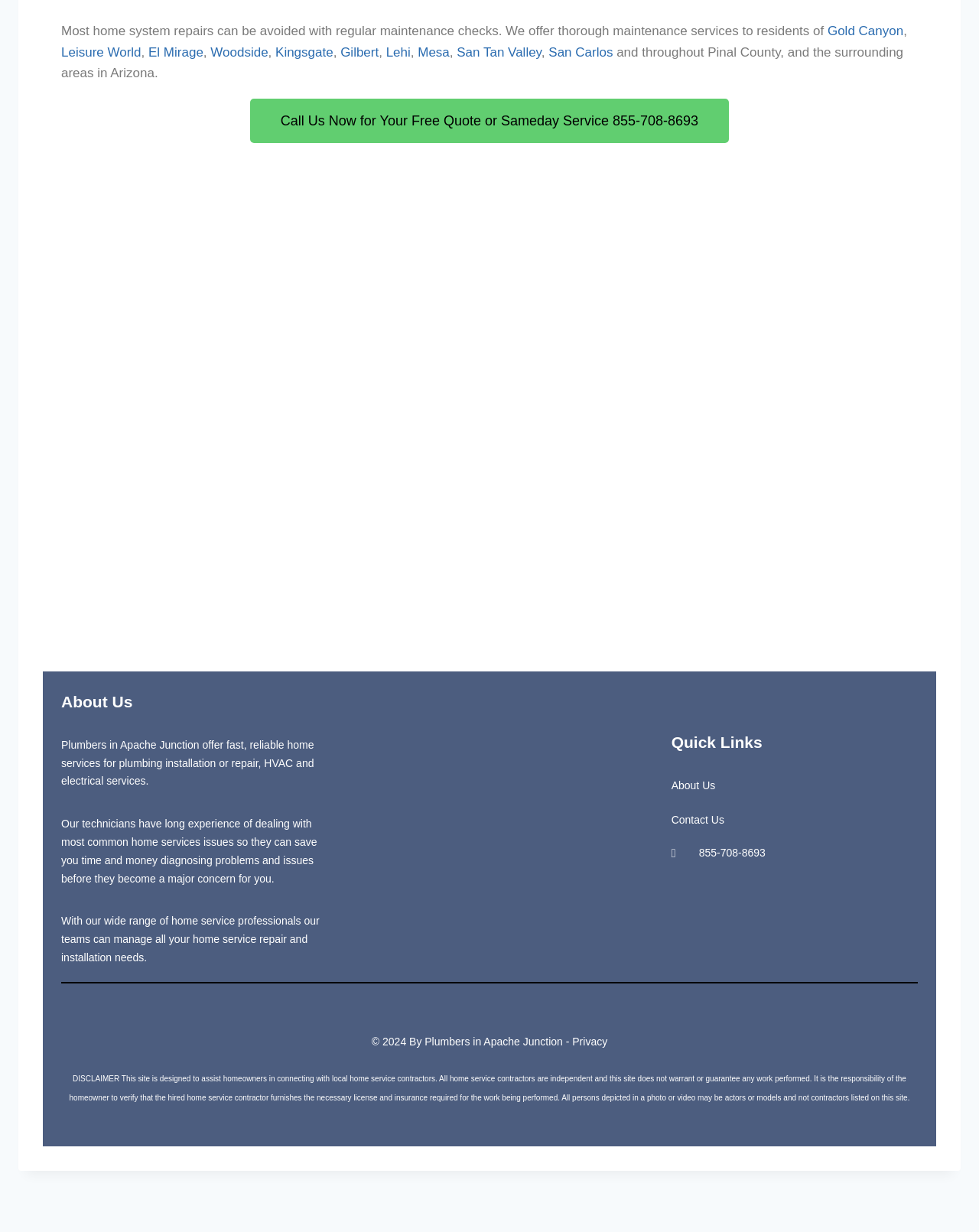Please identify the bounding box coordinates of the area I need to click to accomplish the following instruction: "Learn more about the 'About Us' section".

[0.062, 0.56, 0.331, 0.579]